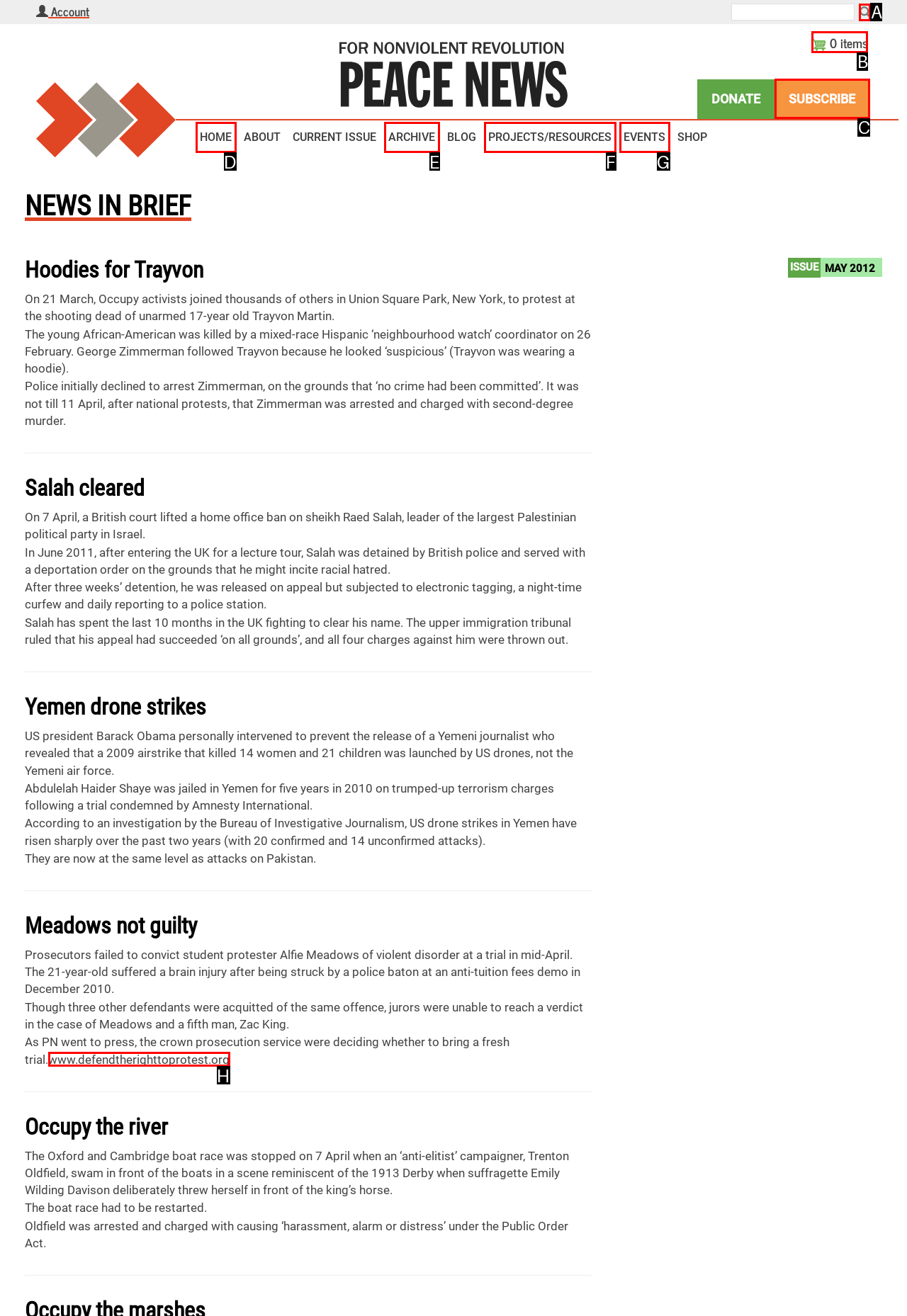Select the letter of the element you need to click to complete this task: Subscribe
Answer using the letter from the specified choices.

C